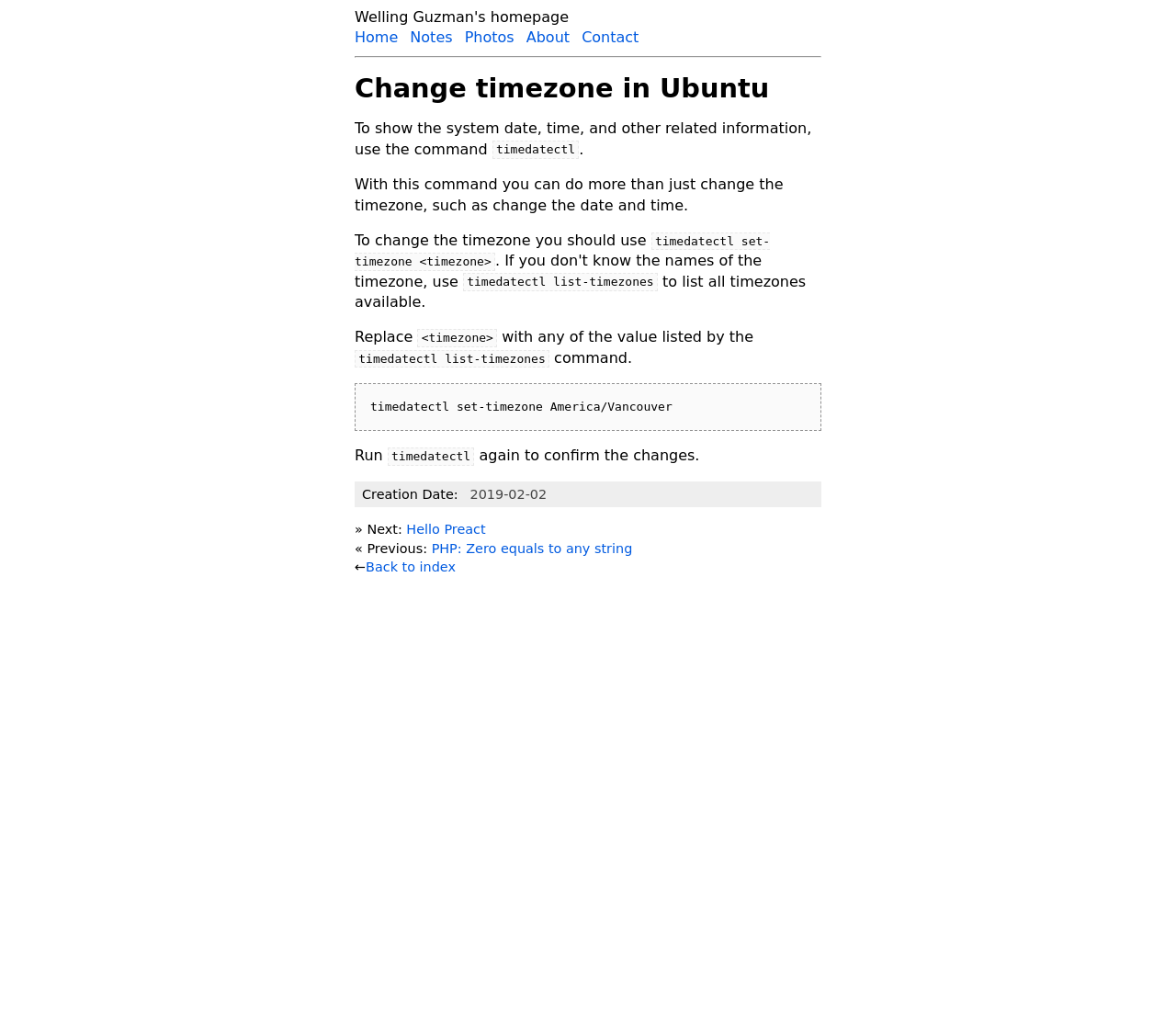What command is used to show the system date and time?
Using the picture, provide a one-word or short phrase answer.

timedatectl